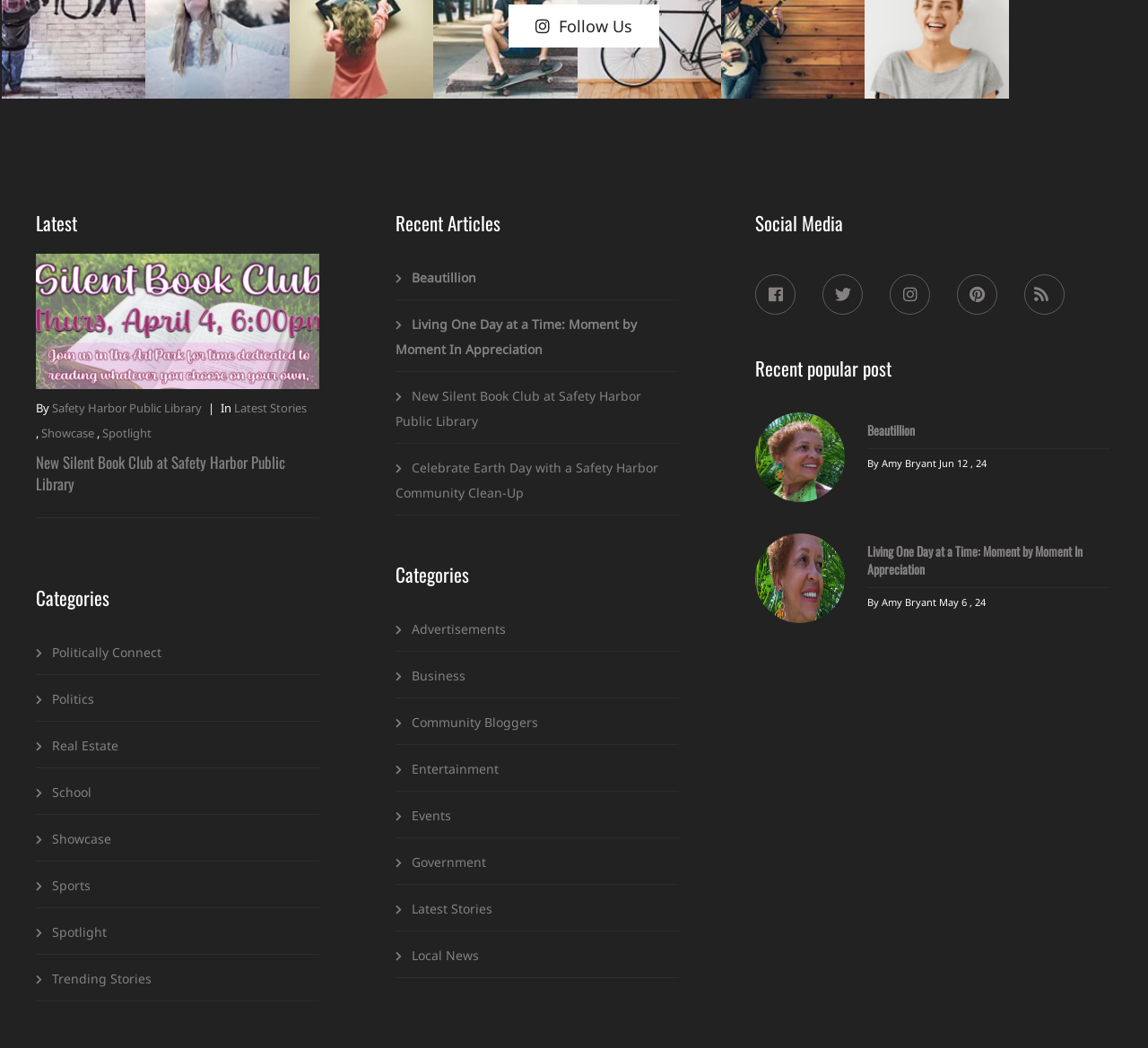How many categories are listed?
Offer a detailed and full explanation in response to the question.

I counted the number of links under the heading 'Categories' and found 12 categories listed.